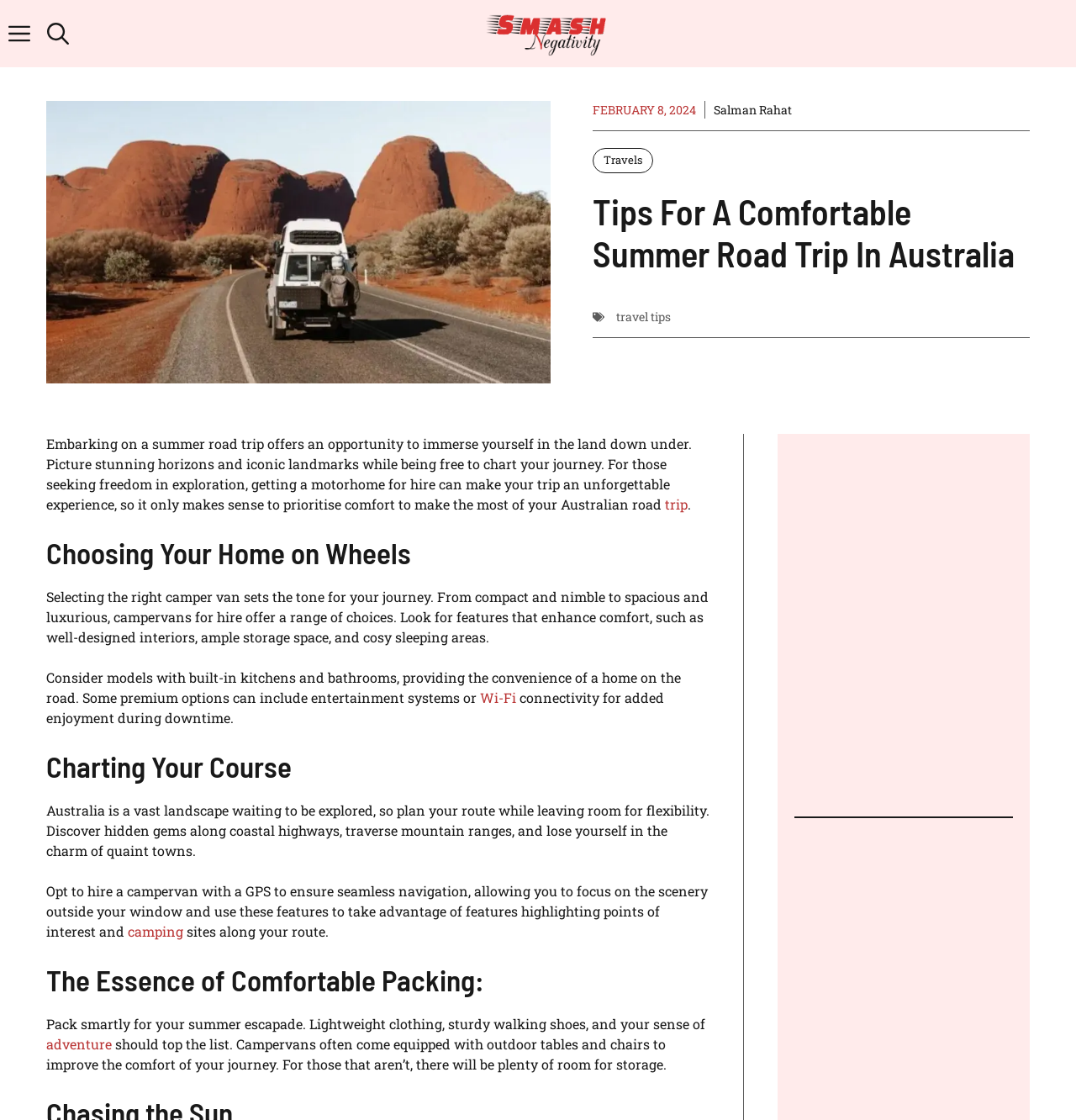Show the bounding box coordinates for the HTML element as described: "aria-label="Open Off-Canvas Panel"".

[0.0, 0.0, 0.036, 0.06]